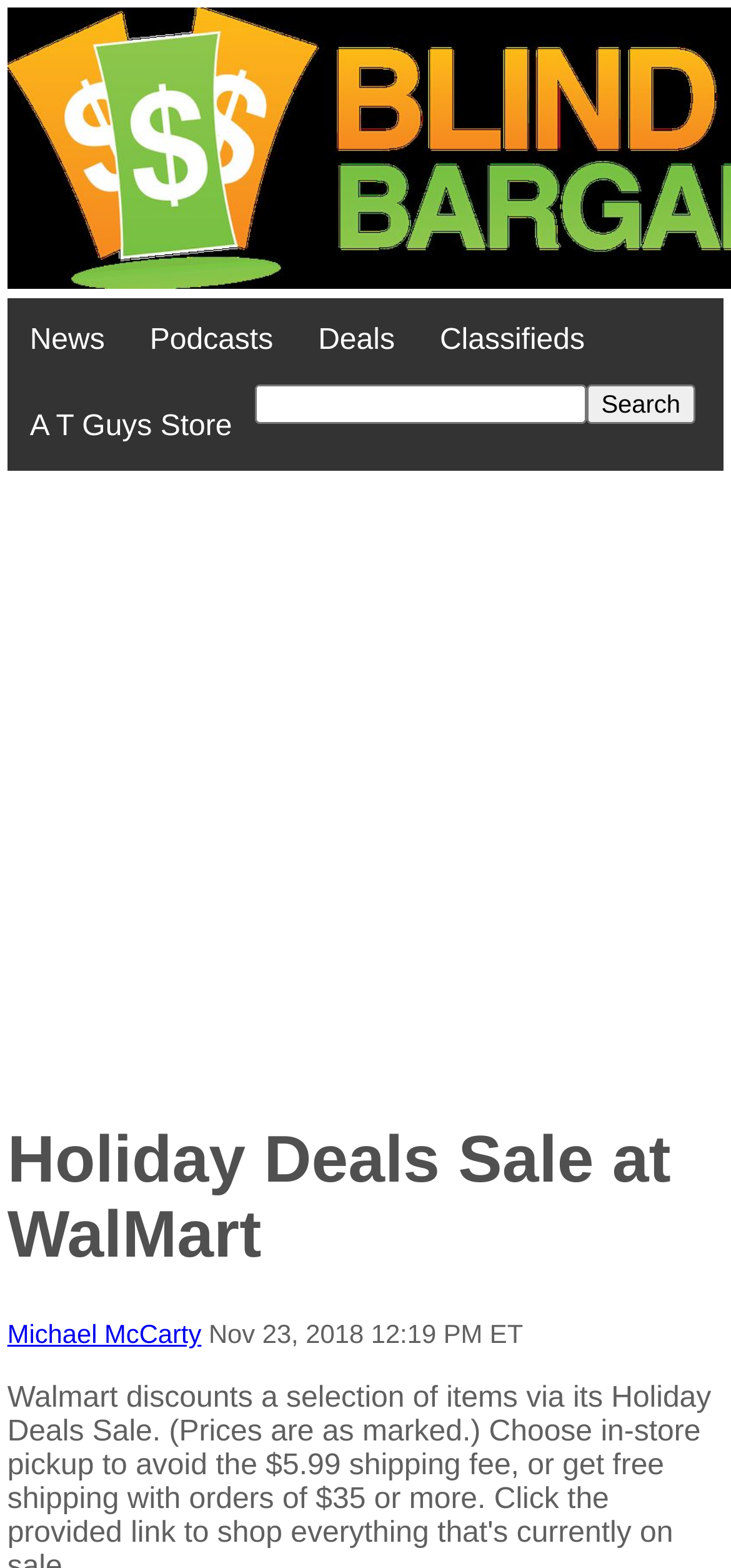Give a detailed account of the webpage's layout and content.

The webpage is about Walmart's Holiday Deals Sale, with a prominent heading at the top center of the page. Below the heading, there is a navigation menu with five links: "News", "Podcasts", "Deals", "Classifieds", and "A T Guys Store", arranged horizontally from left to right. 

To the right of the navigation menu, there is a search bar with a text box labeled "Search for" and a "Search" button next to it. The search bar is positioned slightly below the navigation menu.

Below the search bar, there is a large advertisement iframe that spans the entire width of the page. 

Further down, there is an article or post with a title "Holiday Deals Sale at WalMart" in a large font. The author of the post, "Michael McCarty", is credited at the bottom left of the article, along with the timestamp "Nov 23, 2018 12:19 PM ET" to the right of the author's name.